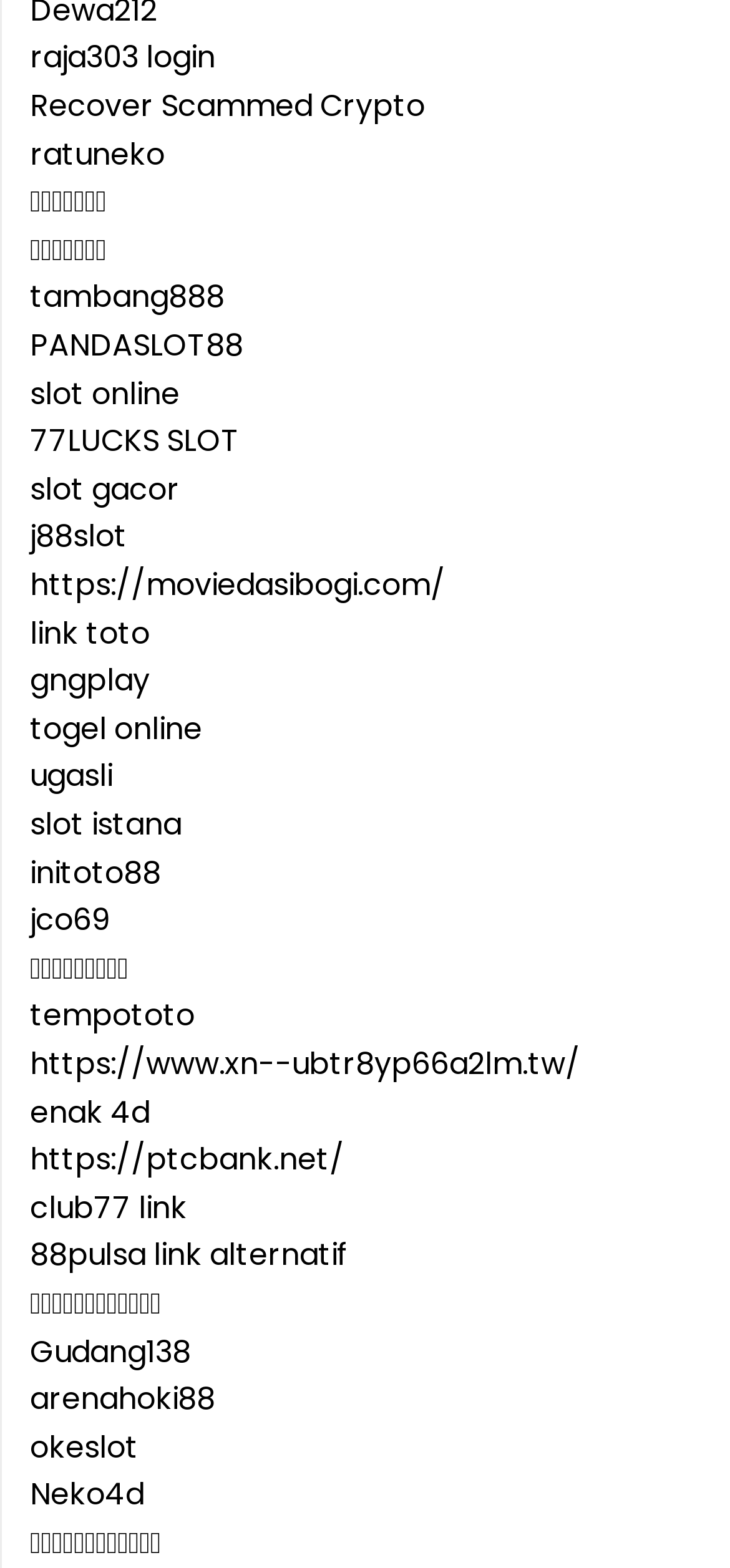Pinpoint the bounding box coordinates of the clickable area necessary to execute the following instruction: "Access 'สล็อตเว็บตรง'". The coordinates should be given as four float numbers between 0 and 1, namely [left, top, right, bottom].

[0.041, 0.817, 0.221, 0.845]